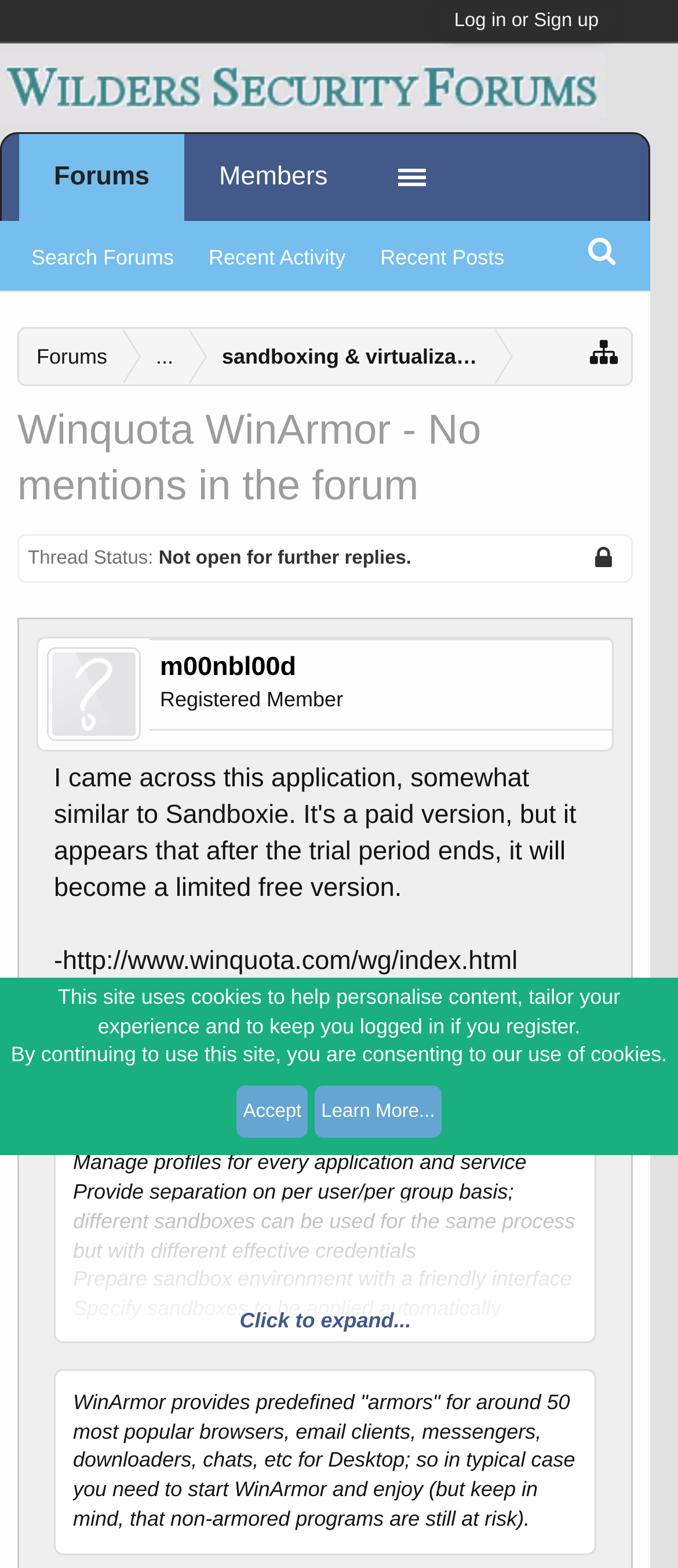Identify the bounding box coordinates of the section that should be clicked to achieve the task described: "Log in or sign up".

[0.67, 0.007, 0.883, 0.02]